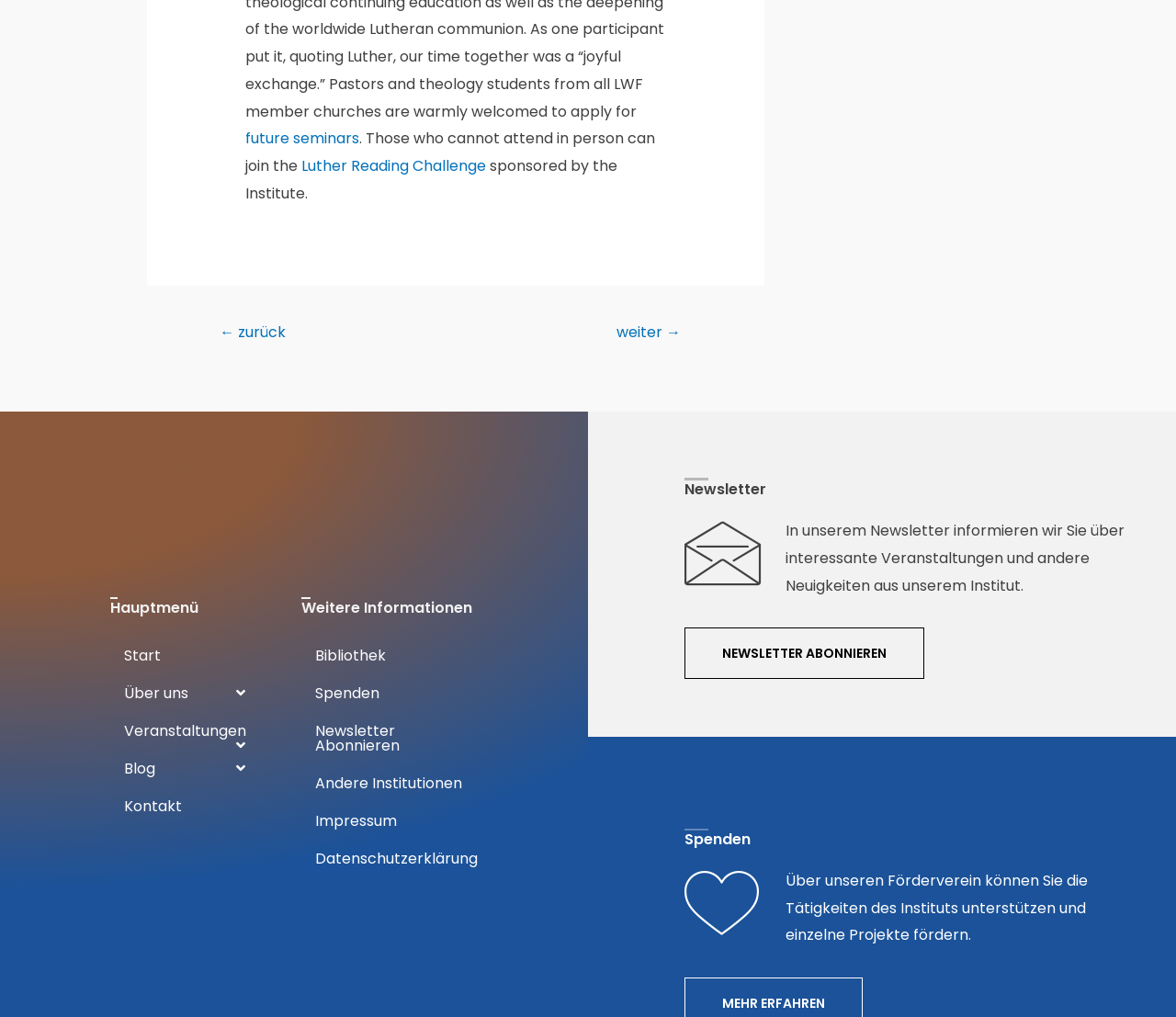Please identify the bounding box coordinates of where to click in order to follow the instruction: "click on future seminars".

[0.208, 0.126, 0.305, 0.147]